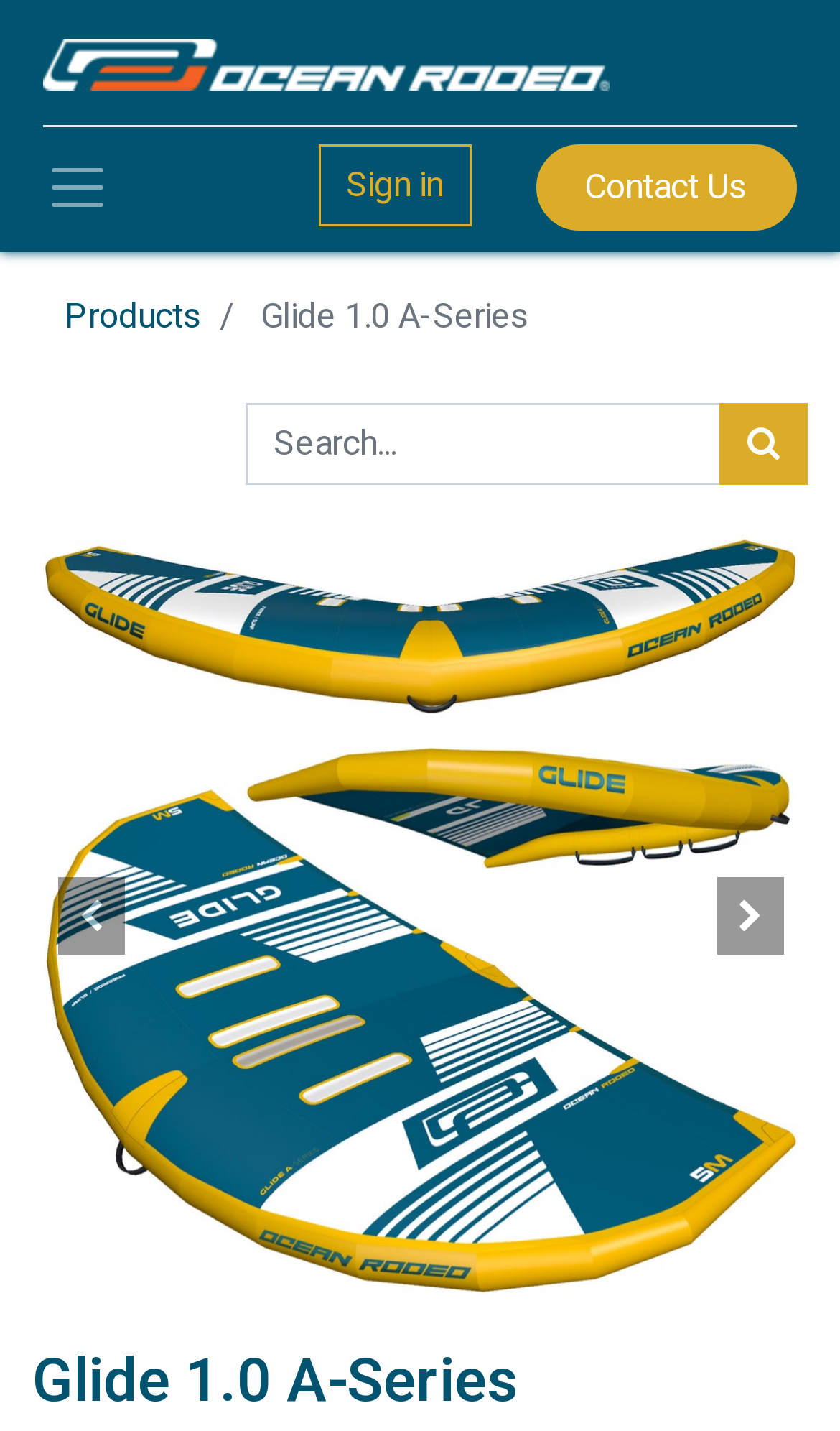Identify the bounding box coordinates of the clickable region to carry out the given instruction: "Click the logo of Ocean Rodeo EU".

[0.051, 0.015, 0.724, 0.075]